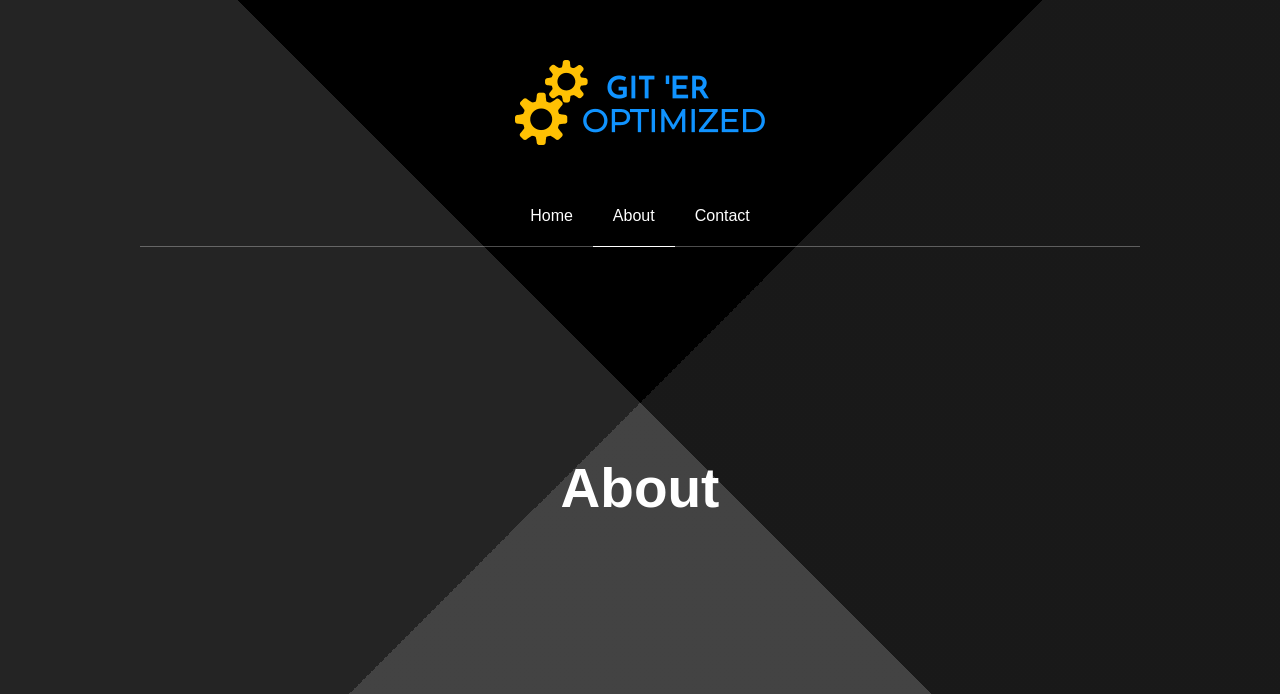Find the bounding box coordinates for the HTML element described in this sentence: "alt="GIT ER OPTIMIZED"". Provide the coordinates as four float numbers between 0 and 1, in the format [left, top, right, bottom].

[0.402, 0.131, 0.598, 0.16]